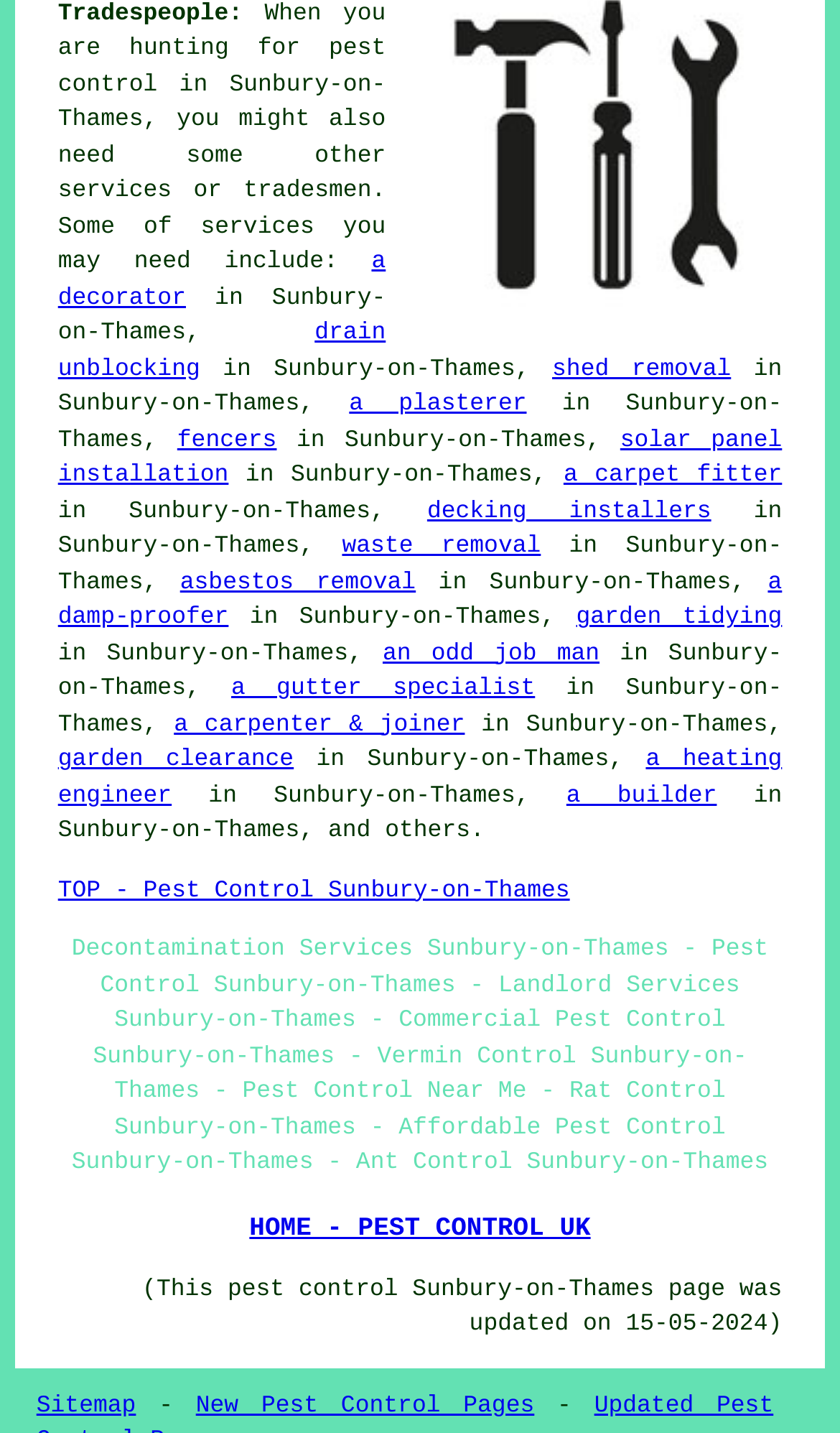What is the location served by the pest control services?
Using the image, elaborate on the answer with as much detail as possible.

The webpage repeatedly mentions Sunbury-on-Thames as the location where the pest control services and other related services are offered.